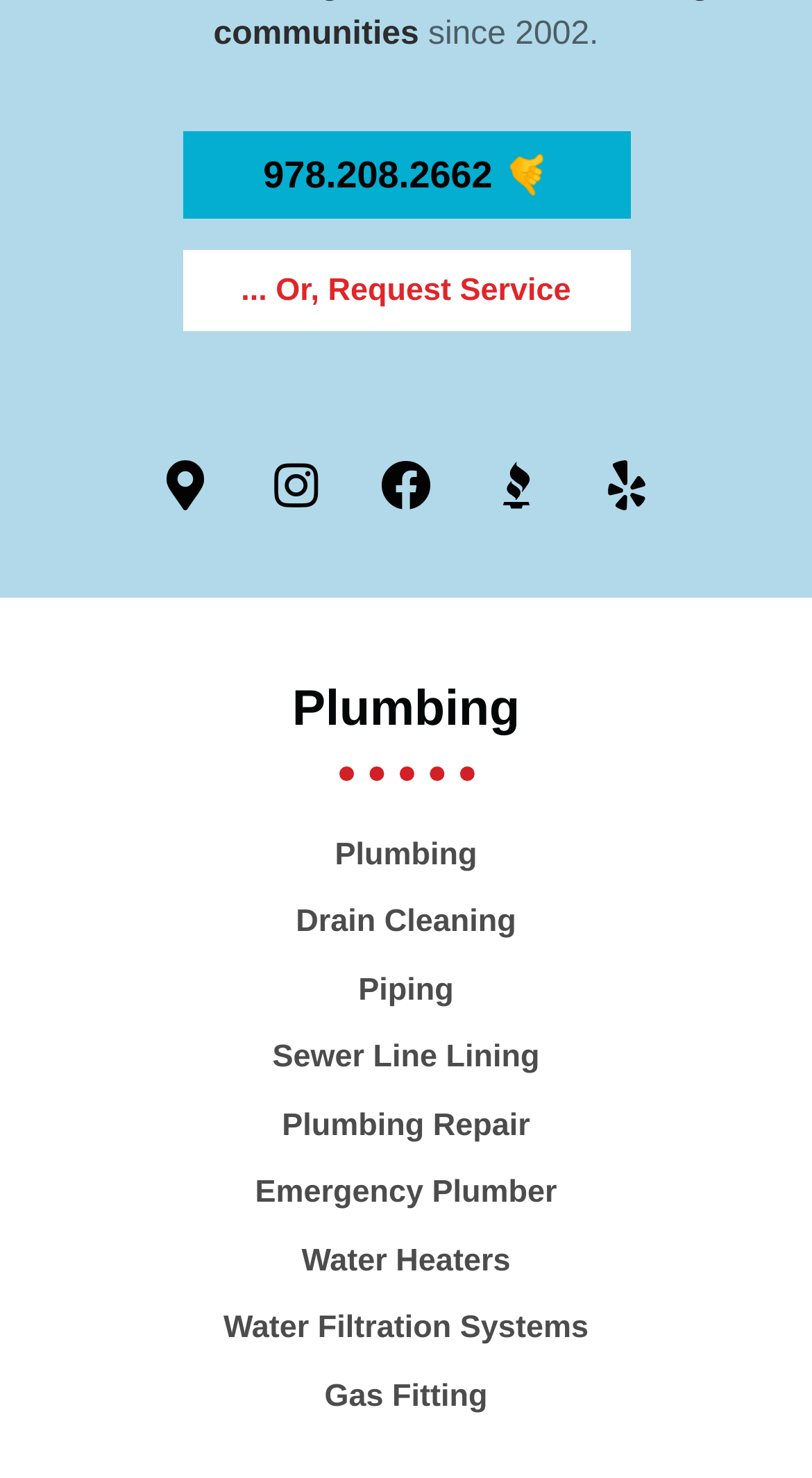Answer the question below in one word or phrase:
What is the company's Yelp page?

Yelp